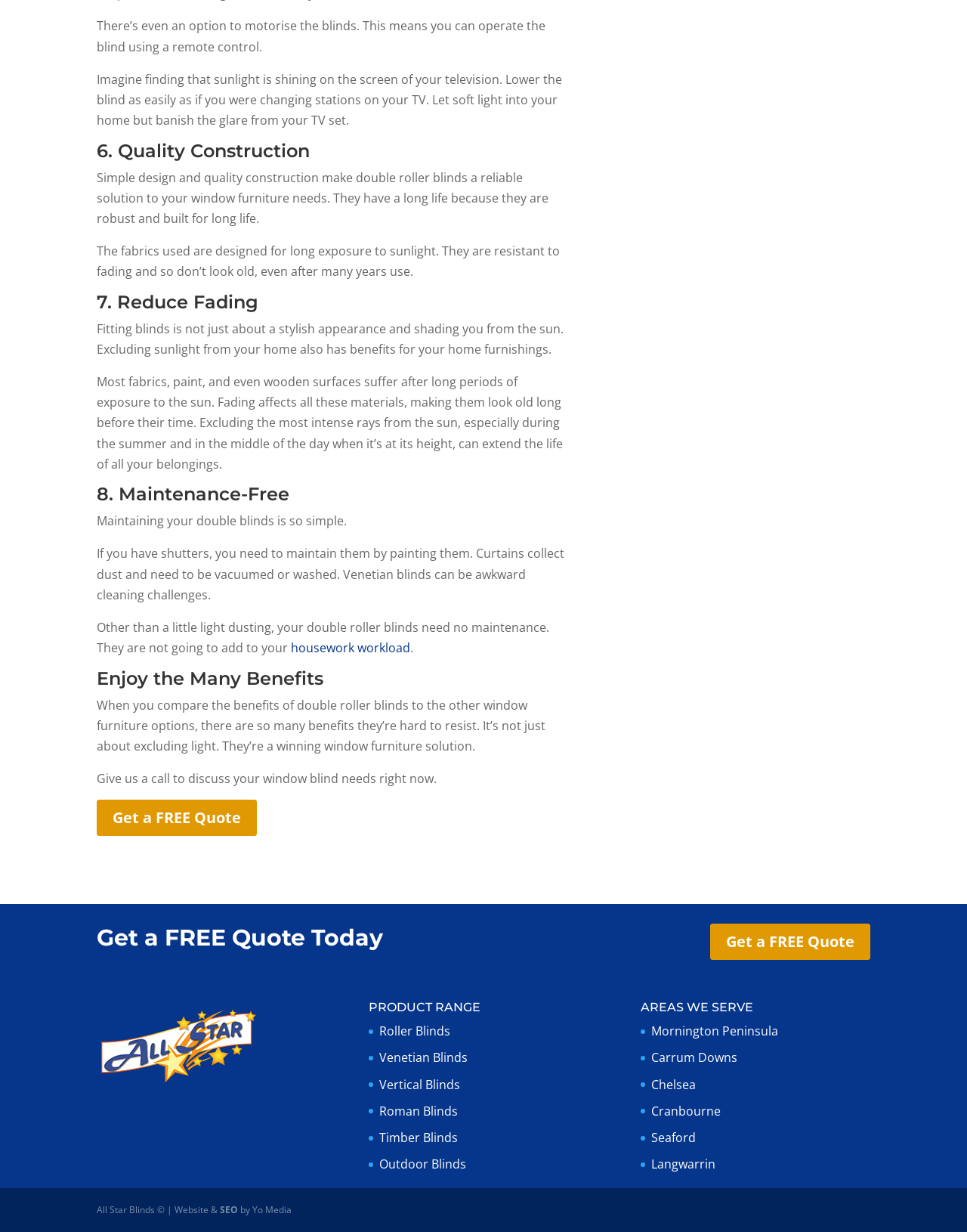Find the bounding box coordinates for the element that must be clicked to complete the instruction: "Visit the Mornington Peninsula page". The coordinates should be four float numbers between 0 and 1, indicated as [left, top, right, bottom].

[0.674, 0.83, 0.805, 0.844]